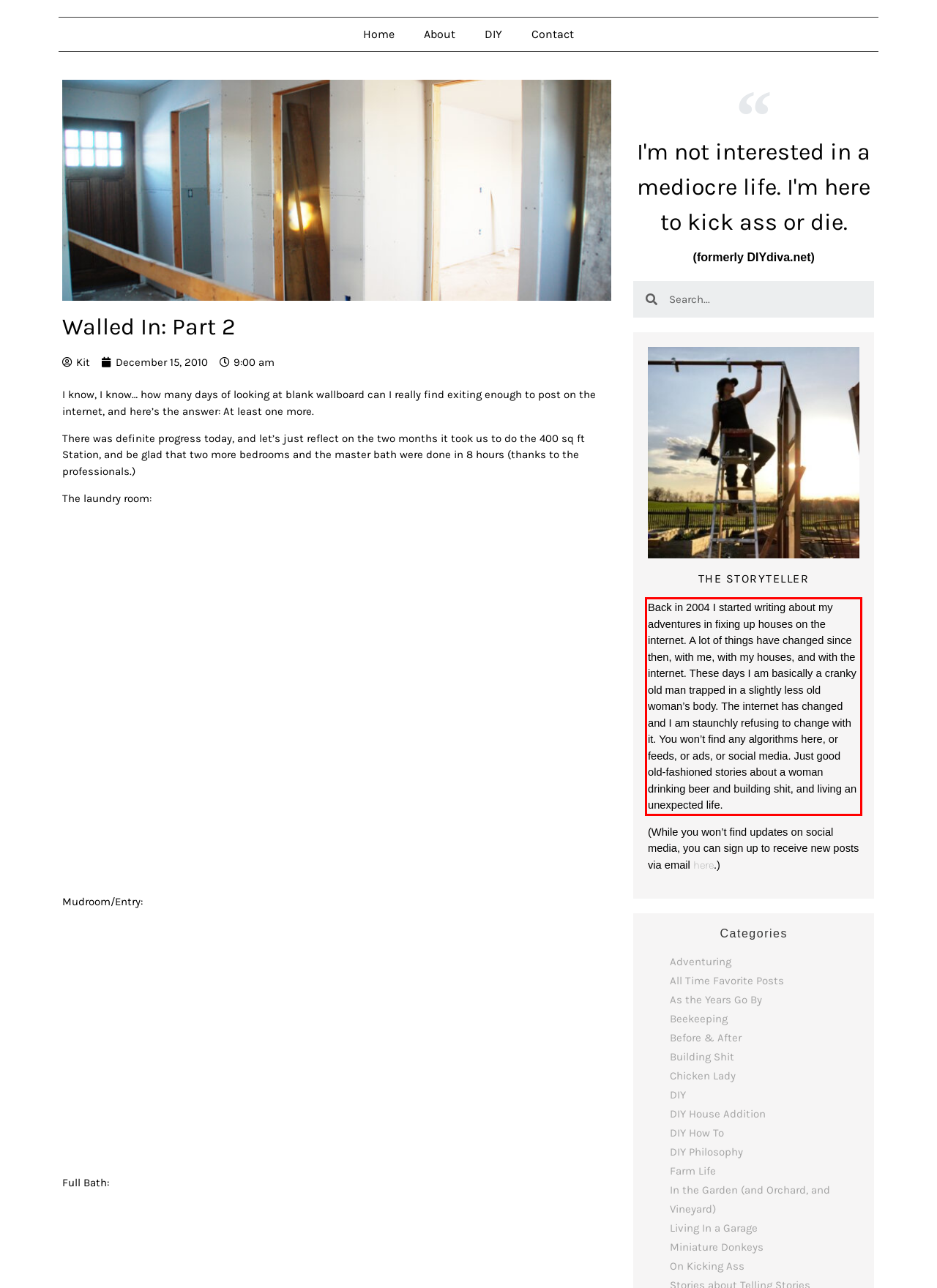Given the screenshot of a webpage, identify the red rectangle bounding box and recognize the text content inside it, generating the extracted text.

Back in 2004 I started writing about my adventures in fixing up houses on the internet. A lot of things have changed since then, with me, with my houses, and with the internet. These days I am basically a cranky old man trapped in a slightly less old woman’s body. The internet has changed and I am staunchly refusing to change with it. You won’t find any algorithms here, or feeds, or ads, or social media. Just good old-fashioned stories about a woman drinking beer and building shit, and living an unexpected life.